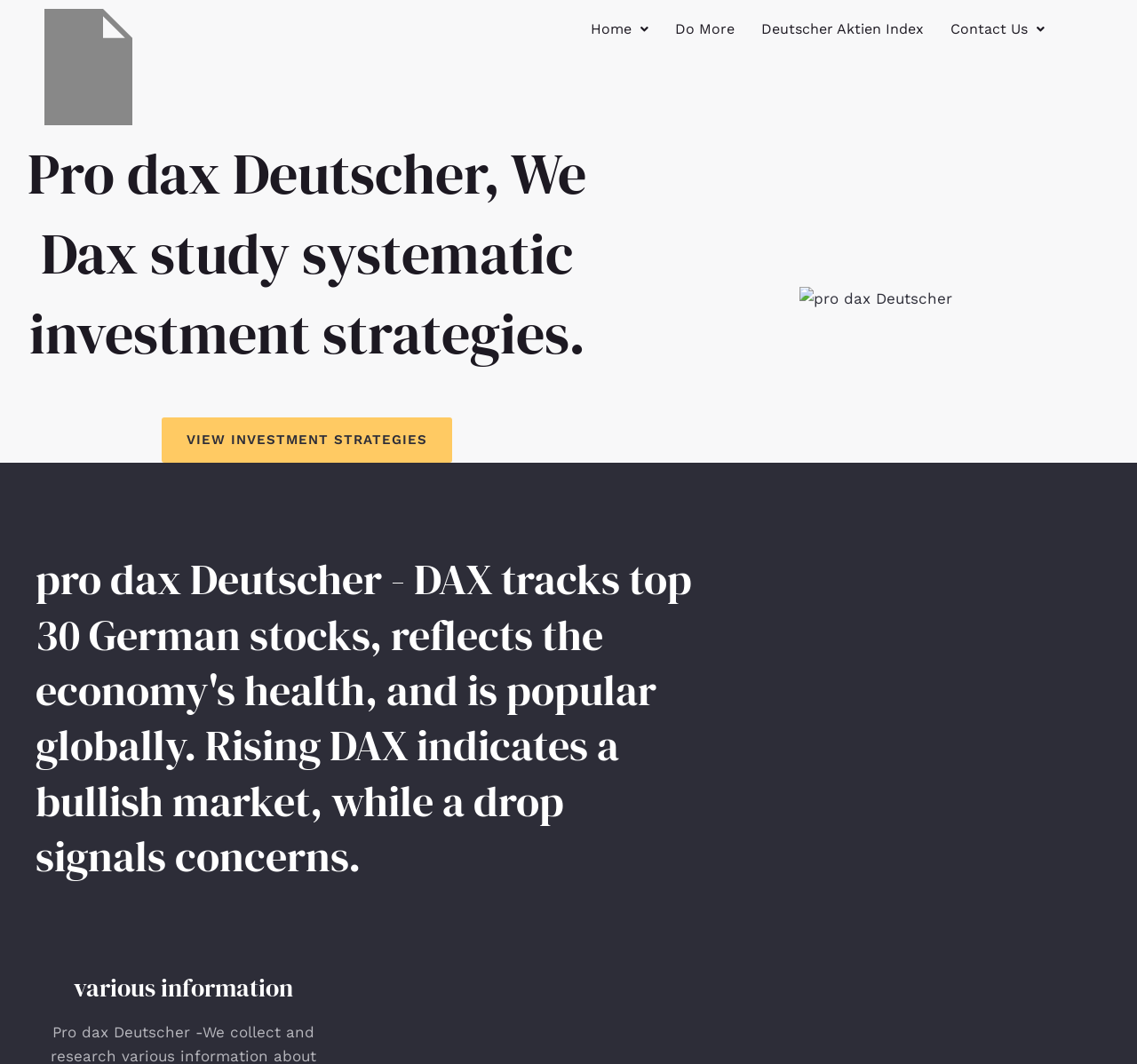Generate a comprehensive description of the webpage content.

The webpage is titled "Home - Pro Dax" and features a logo at the top left corner, which is an image with a link. To the right of the logo, there are three links: "Home", "Do More", and "Deutscher Aktien Index", which are aligned horizontally. 

Below the logo and links, there is a section with a heading that reads "Pro dax Deutscher, We Dax study systematic investment strategies." This section contains a link to "VIEW INVESTMENT STRATEGIES" and an image related to "pro dax Deutscher" positioned to the right of the link. 

Further down, there is a heading that provides information about "pro dax Deutscher", stating that it tracks top 30 German stocks, reflects the economy's health, and is popular globally. It also mentions that a rising DAX indicates a bullish market, while a drop signals concerns. 

At the bottom of the page, there is another heading titled "various information" with a link to the same title. The "Contact Us" link is located at the top right corner, which has a dropdown menu when clicked.